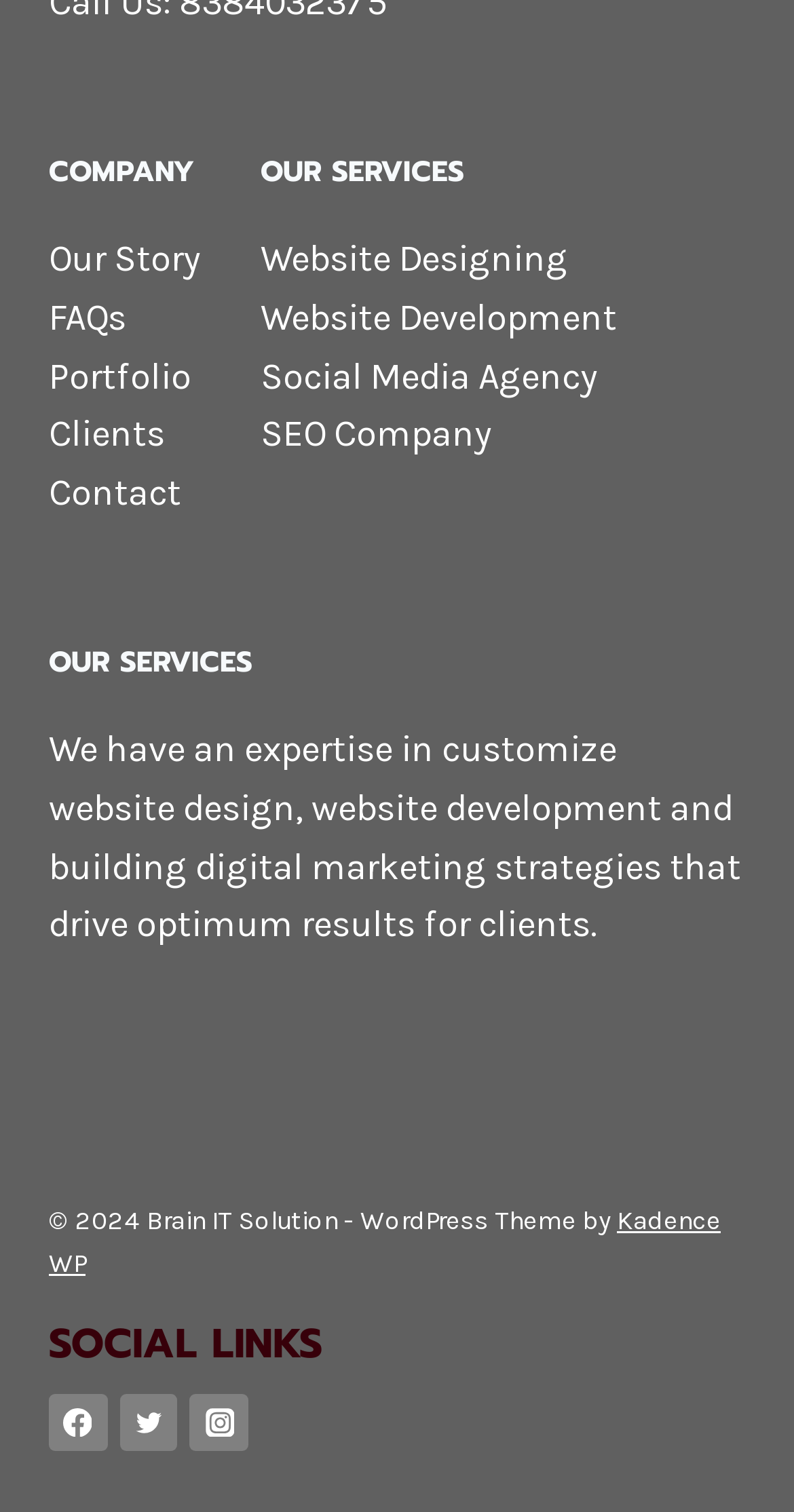Provide the bounding box coordinates for the UI element described in this sentence: "Contact Nexus". The coordinates should be four float values between 0 and 1, i.e., [left, top, right, bottom].

None